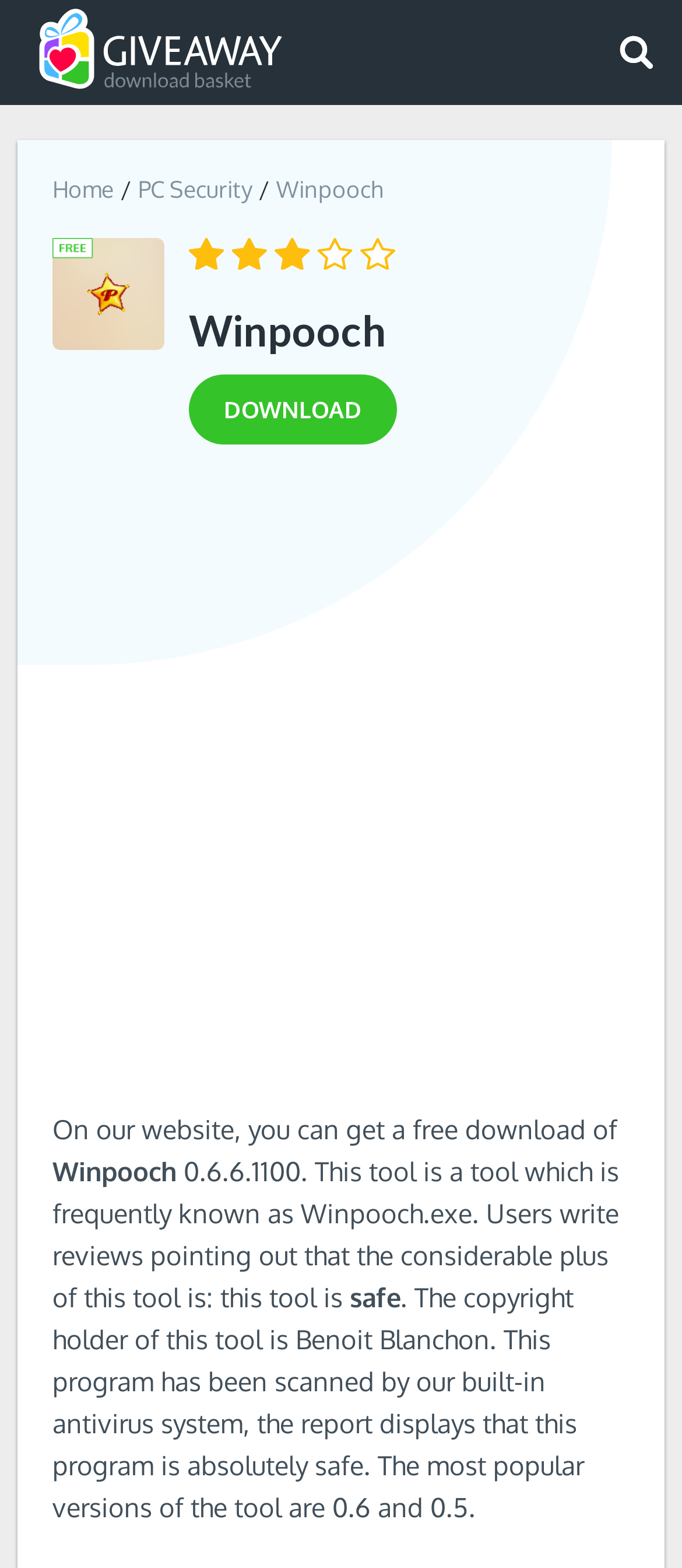Using the provided description: "aria-label="Advertisement" name="aswift_0" title="Advertisement"", find the bounding box coordinates of the corresponding UI element. The output should be four float numbers between 0 and 1, in the format [left, top, right, bottom].

[0.0, 0.323, 1.0, 0.685]